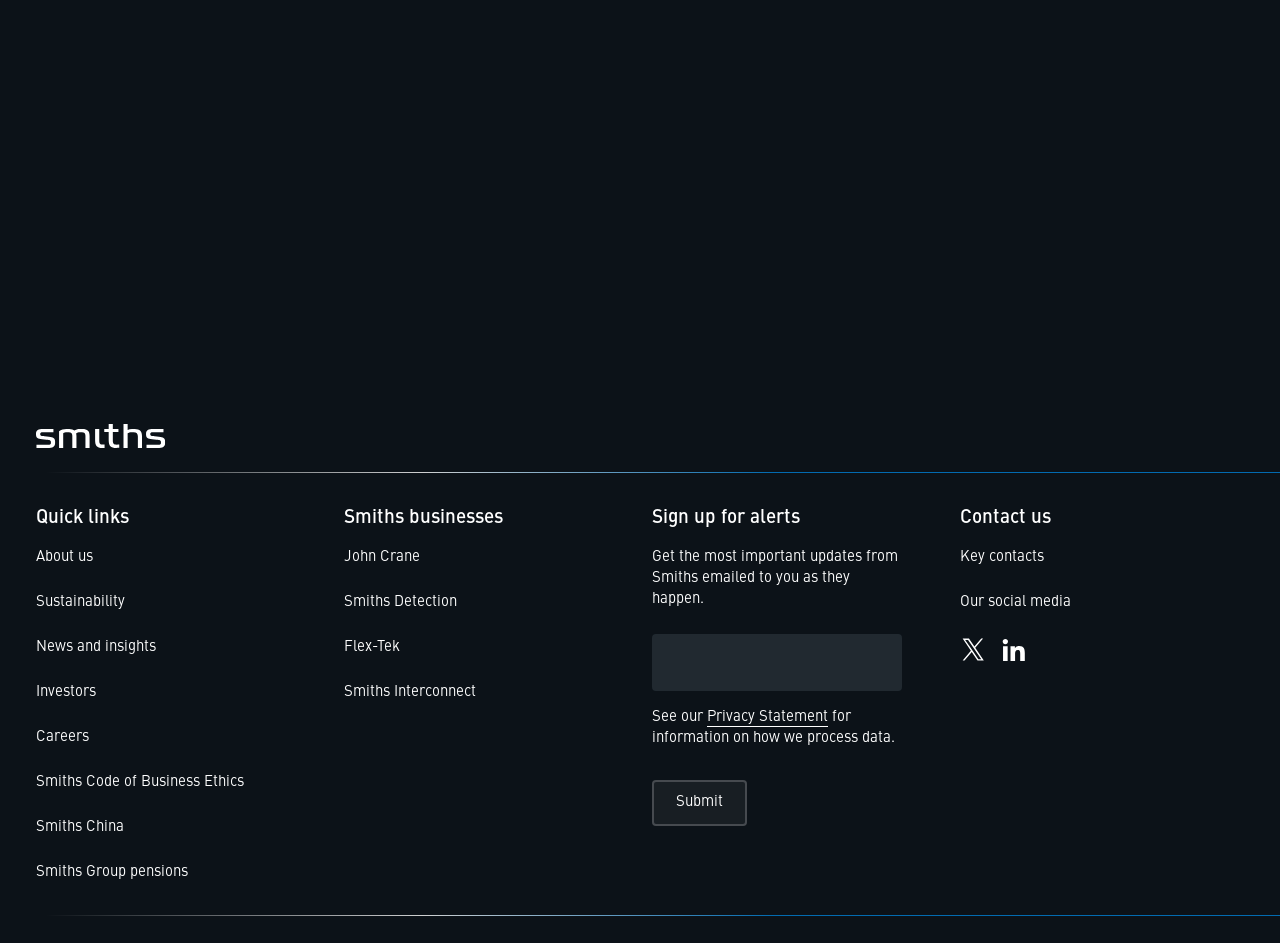Provide a single word or phrase answer to the question: 
What is the name of the company that appointed Alister Cowan as Non-Executive Director?

Smiths Group